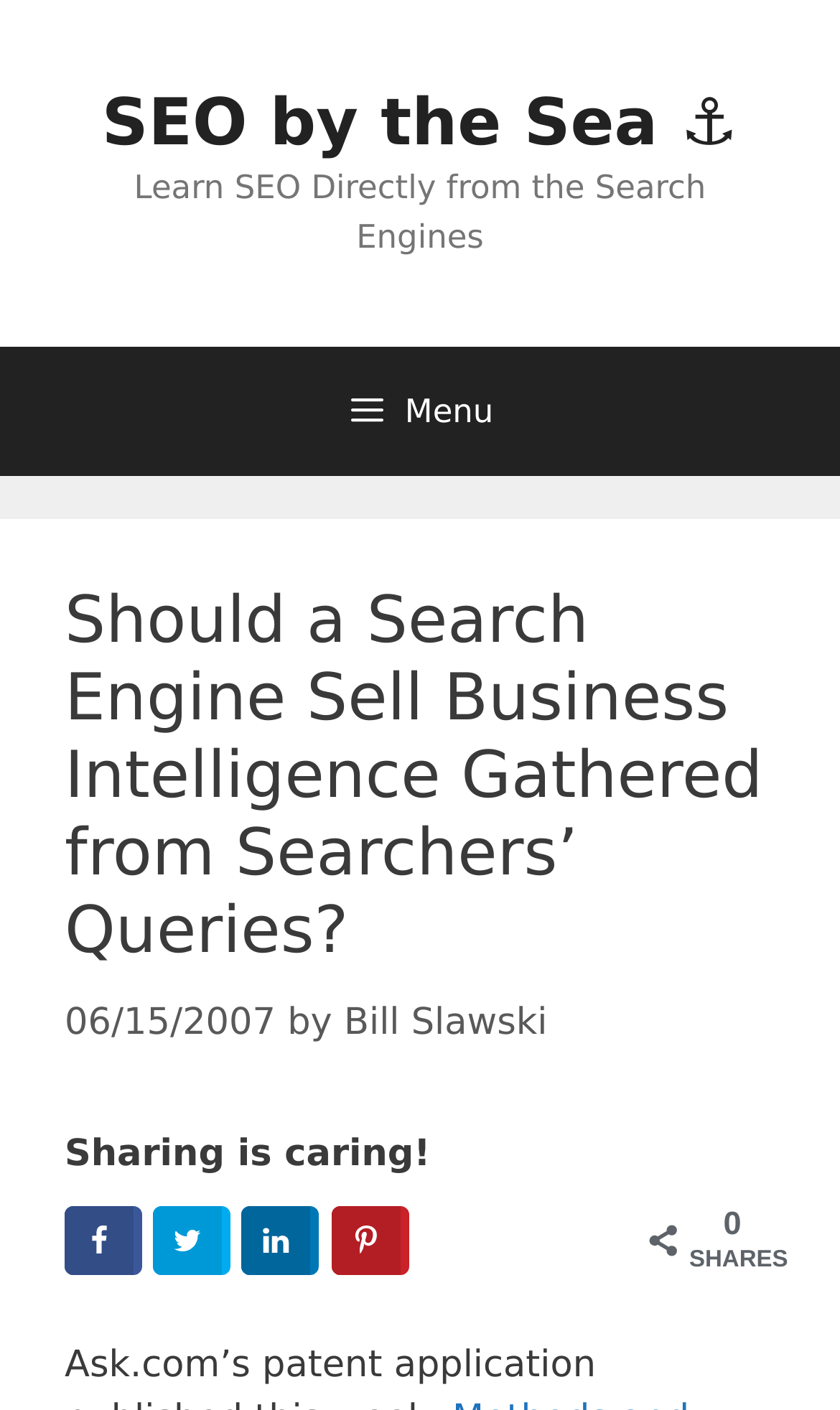Analyze the image and deliver a detailed answer to the question: Who is the author of the article?

I found the author's name by looking at the link element in the content section, which is located next to the word 'by'. The link text is the author's name, Bill Slawski.